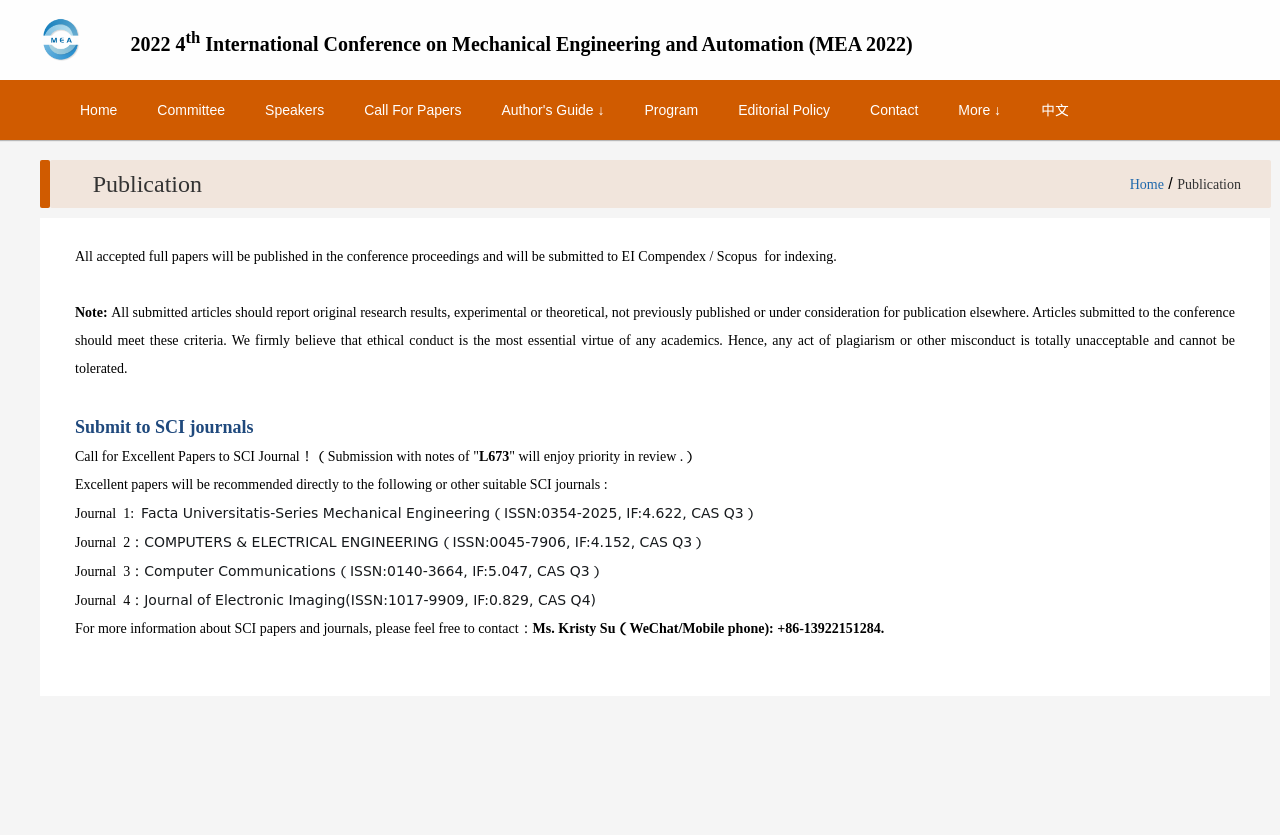Consider the image and give a detailed and elaborate answer to the question: 
What is the publication policy of the conference?

According to the webpage, all accepted full papers will be published in the conference proceedings and will be submitted to EI Compendex / Scopus for indexing.